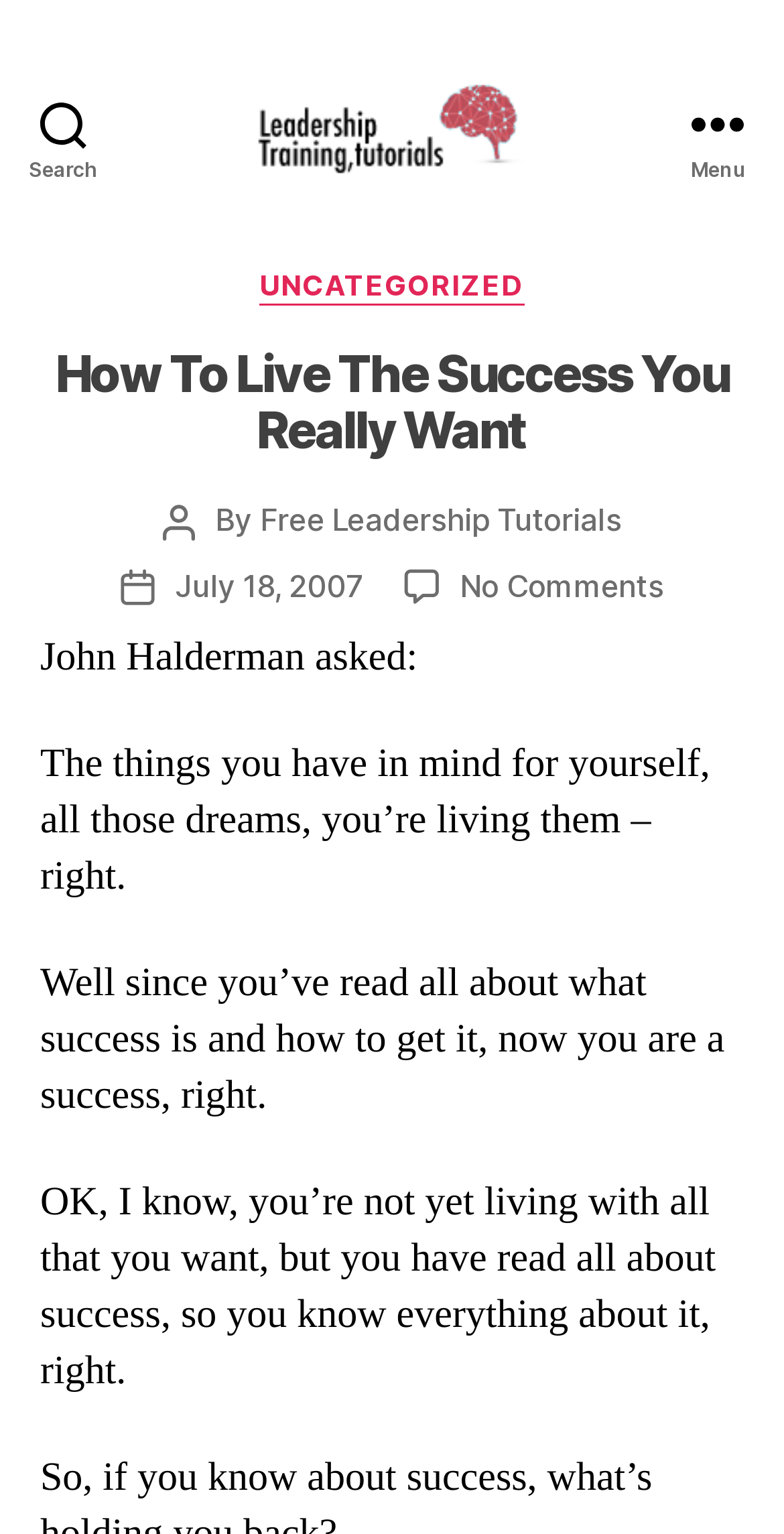What is the category of the post?
Please provide a detailed answer to the question.

I found the category by looking at the link 'UNCATEGORIZED' under the 'Categories' heading, which suggests that the post belongs to the 'UNCATEGORIZED' category.